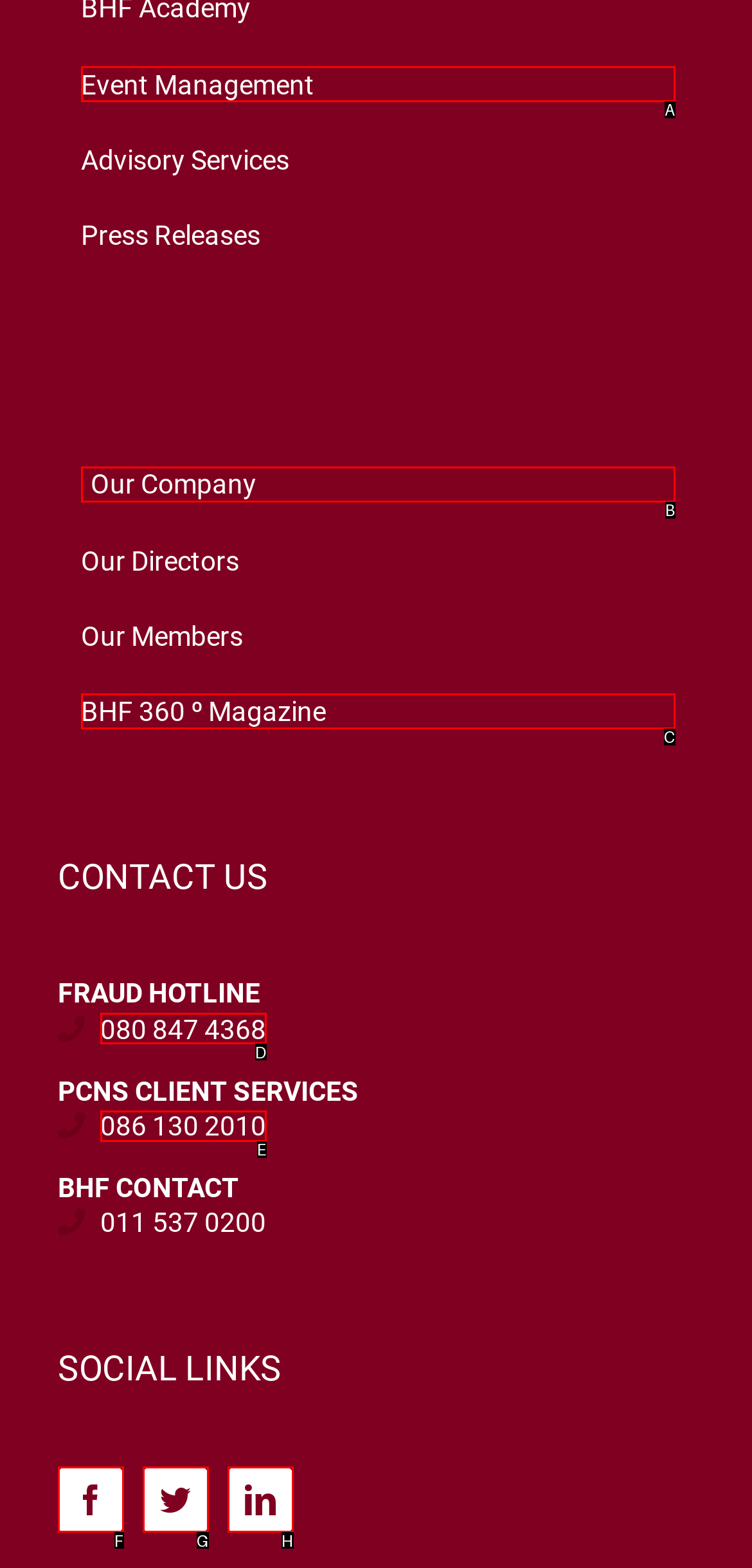Determine which HTML element best suits the description: BHF 360 º Magazine. Reply with the letter of the matching option.

C